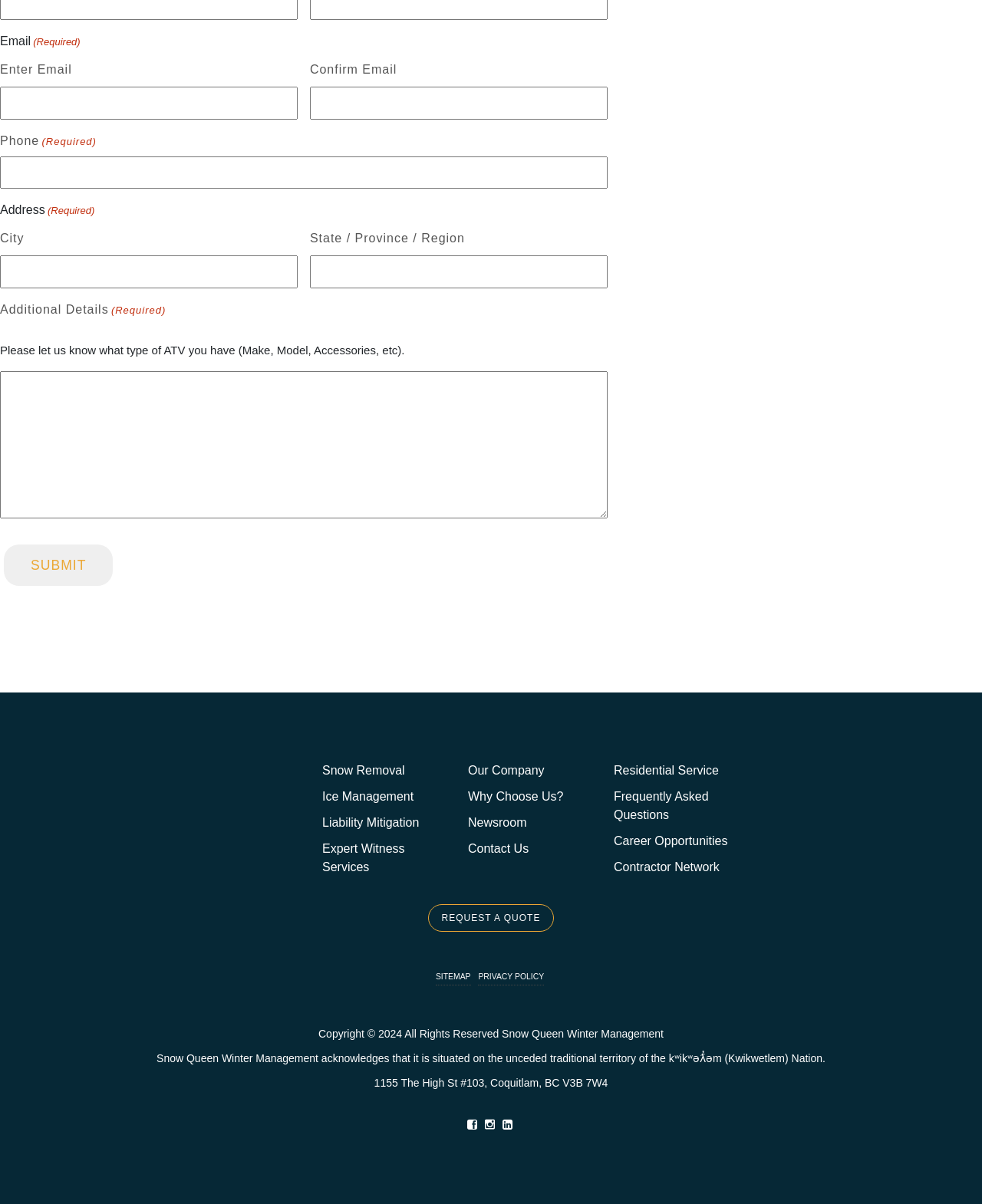What is the purpose of the 'Email' and 'Confirm Email' fields?
Answer the question with as much detail as possible.

The webpage has two fields labeled 'Email' and 'Confirm Email' which are both required fields. This suggests that the user needs to enter their email address in both fields, likely for verification purposes.